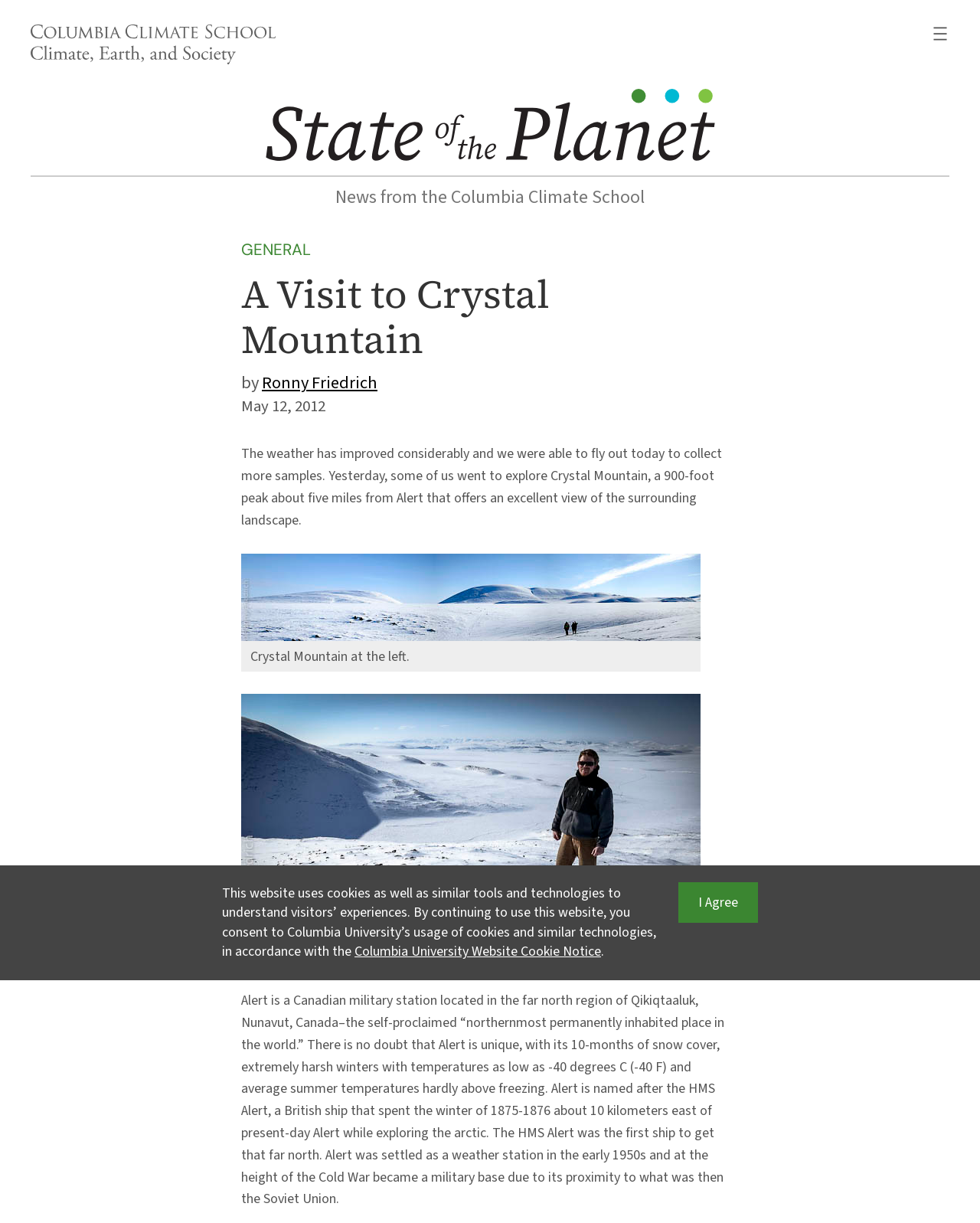Locate the bounding box coordinates of the element to click to perform the following action: 'View the figure of Crystal Mountain'. The coordinates should be given as four float values between 0 and 1, in the form of [left, top, right, bottom].

[0.246, 0.453, 0.715, 0.549]